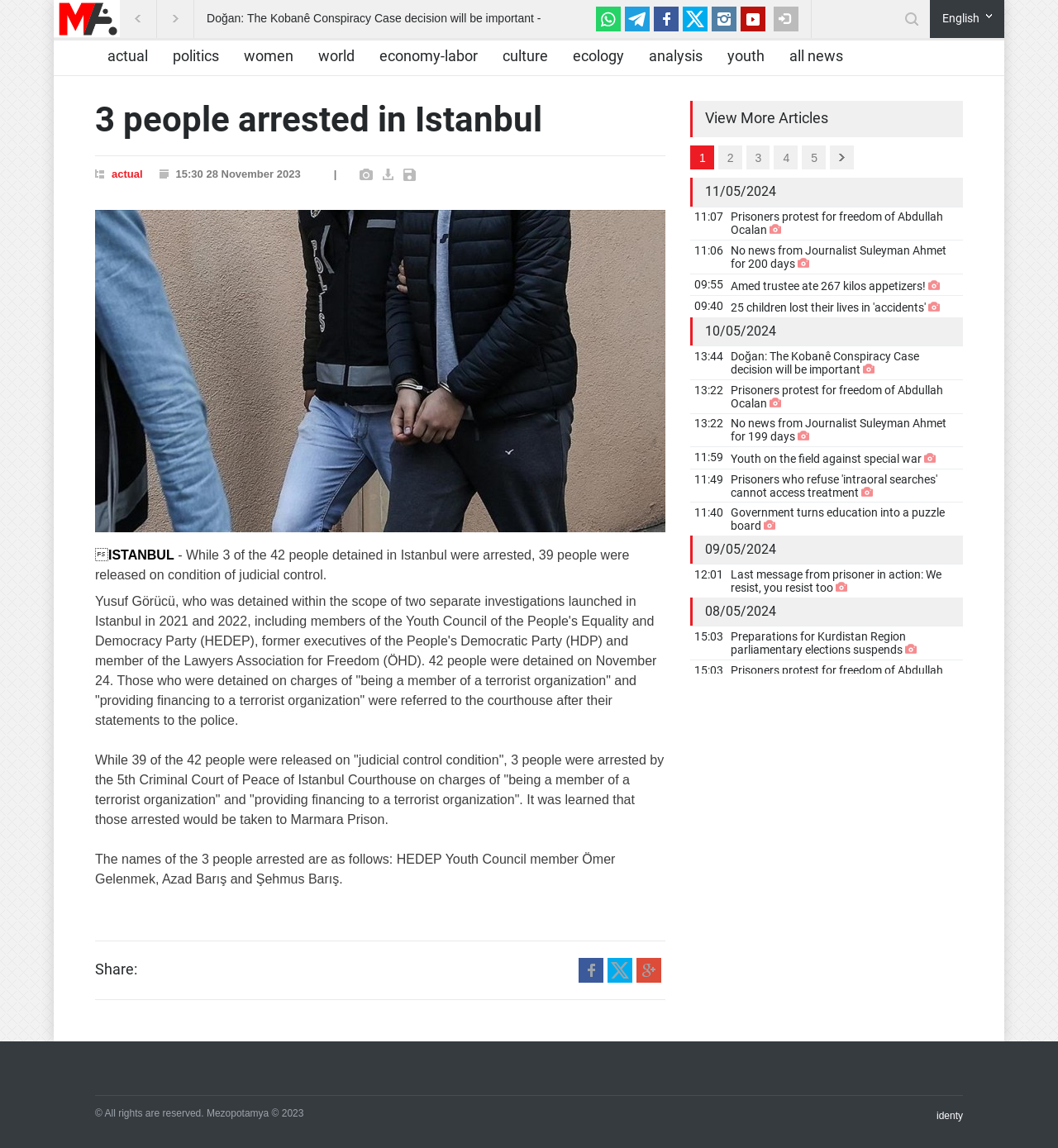Provide the bounding box coordinates of the HTML element this sentence describes: "parent_node: English". The bounding box coordinates consist of four float numbers between 0 and 1, i.e., [left, top, right, bottom].

[0.731, 0.006, 0.755, 0.027]